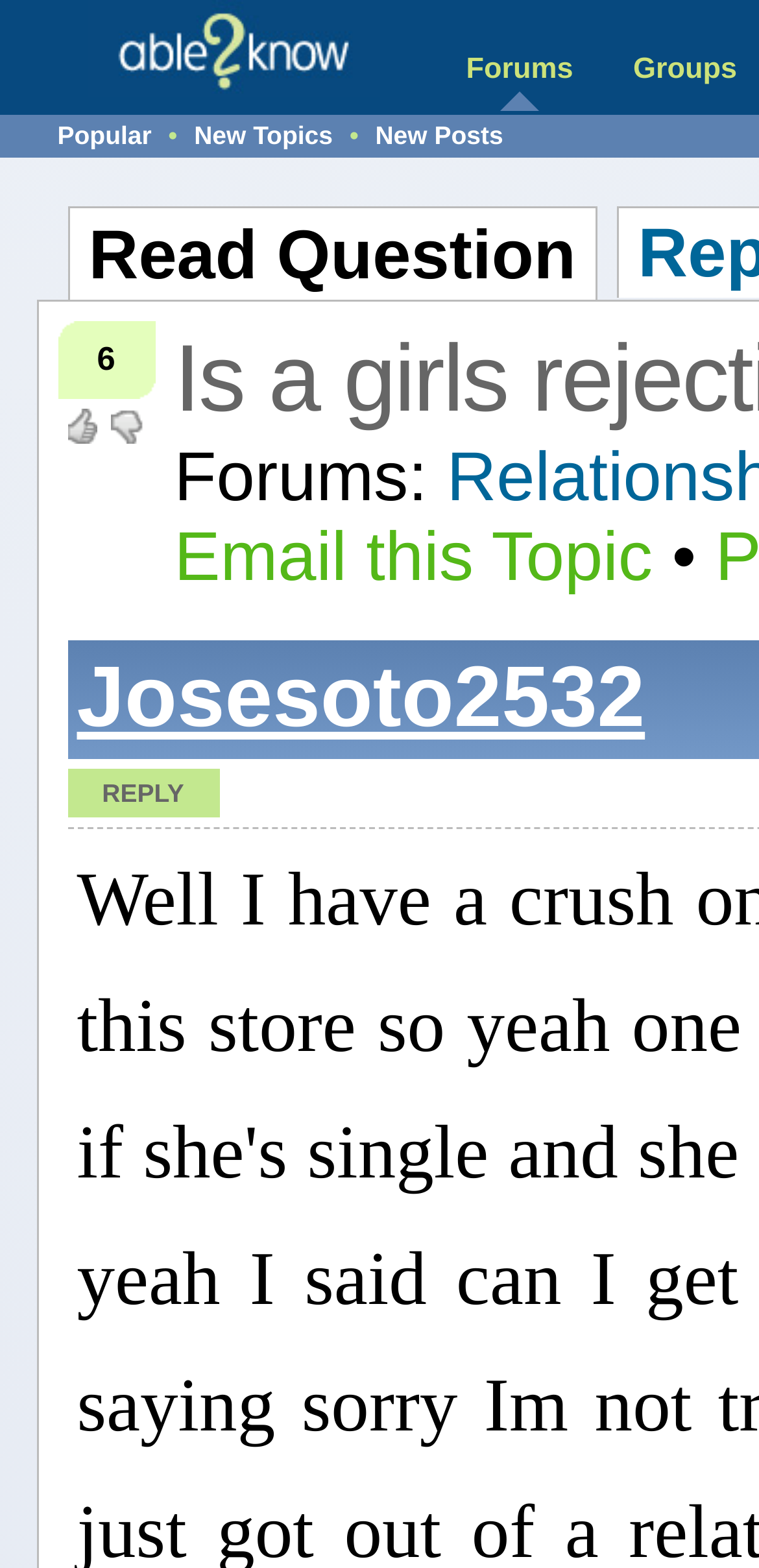Summarize the webpage with a detailed and informative caption.

The webpage appears to be a forum discussion page, specifically focused on a question about relationships and rejection. At the top of the page, there is an image with the text "Ask an expert on the able2know forums". Below this image, there are several links, including "Forums", "Groups", and "Popular", which are positioned horizontally across the page. 

To the right of these links, there is a series of links and static text, including "New Topics", "New Posts", and a bullet point separator. The text "Read Question" is located below these links. 

Further down the page, there is a section with the title "Forums:" and a link to "Email this Topic". This section also contains a bullet point separator. Below this, there is a link to a user's profile, "Josesoto2532", and a "Reply" button with the text "REPLY" inside it.